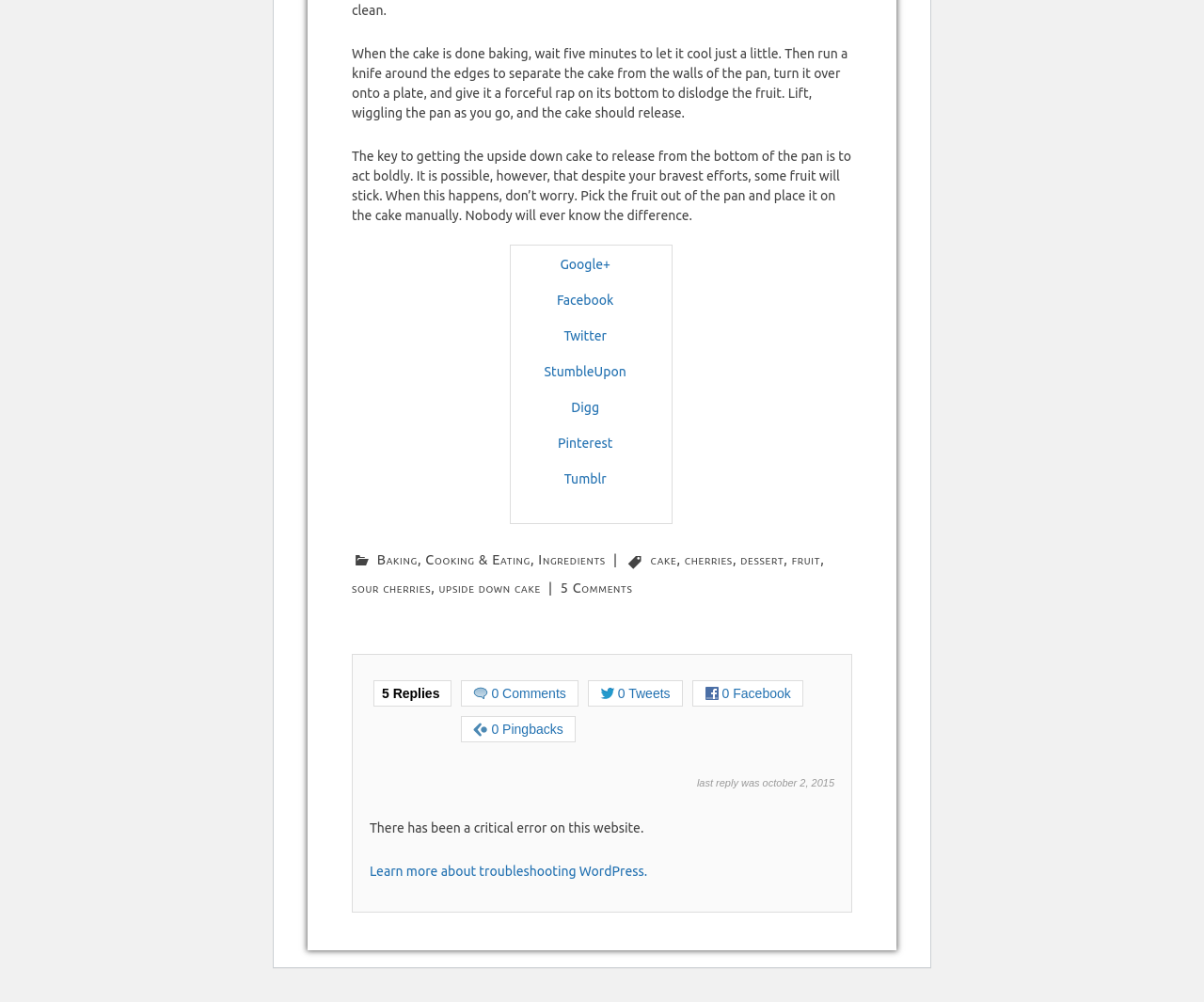Indicate the bounding box coordinates of the element that needs to be clicked to satisfy the following instruction: "Check plagiarism". The coordinates should be four float numbers between 0 and 1, i.e., [left, top, right, bottom].

None